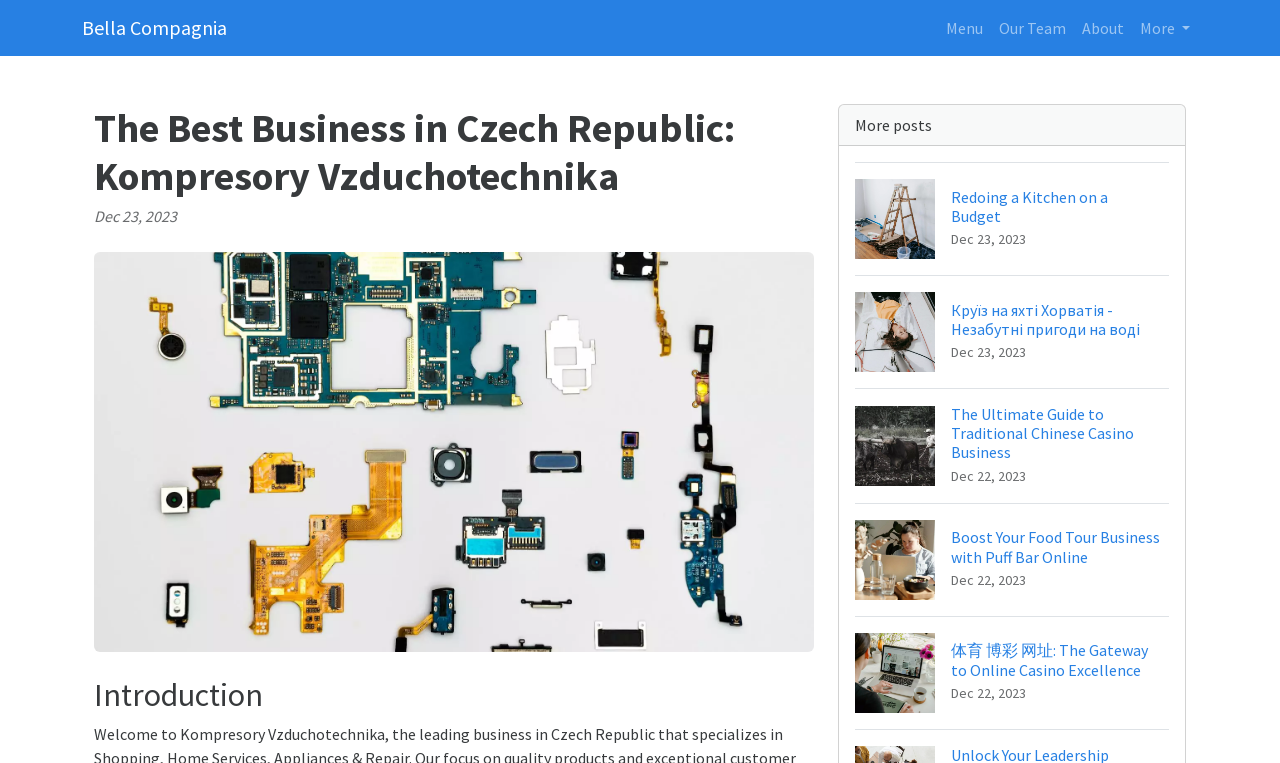What is the date of the posts?
Kindly offer a detailed explanation using the data available in the image.

The date of the posts can be found below each post title, and it is 'Dec 23, 2023' for the first two posts and 'Dec 22, 2023' for the last three posts.